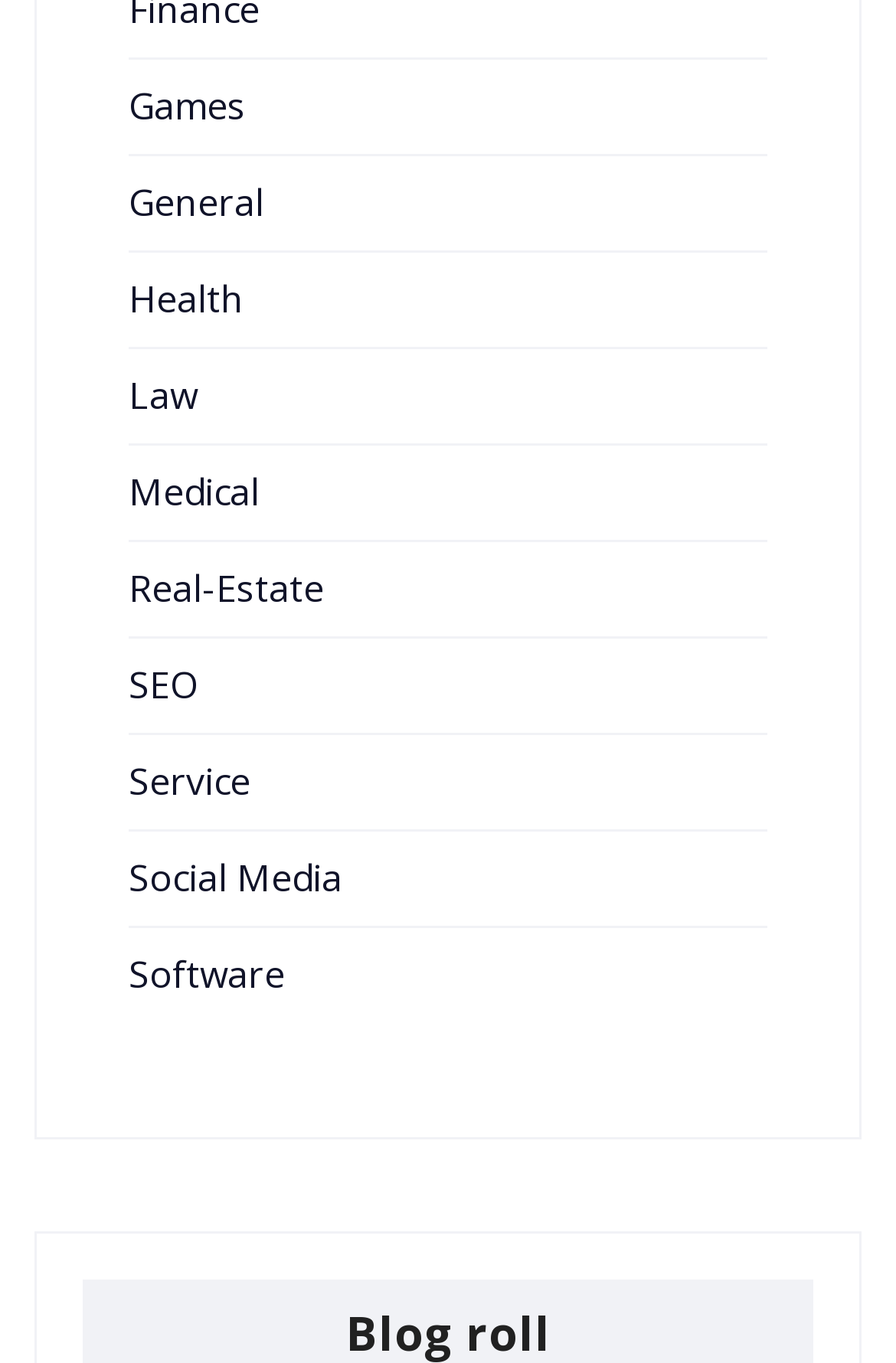Show me the bounding box coordinates of the clickable region to achieve the task as per the instruction: "Click the Search Submit button".

None